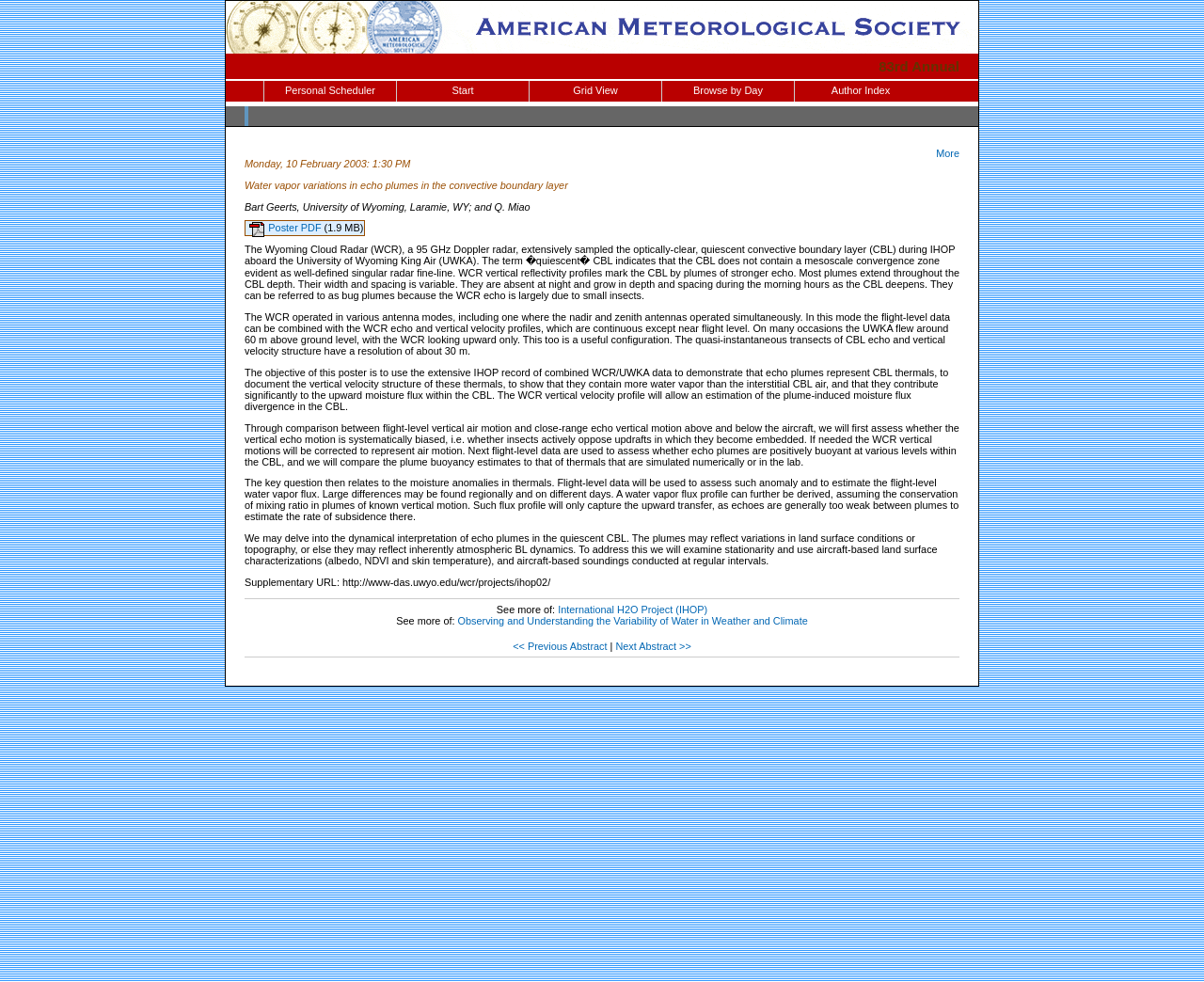Identify the bounding box coordinates for the element you need to click to achieve the following task: "Explore the International H2O Project (IHOP)". The coordinates must be four float values ranging from 0 to 1, formatted as [left, top, right, bottom].

[0.463, 0.615, 0.588, 0.626]